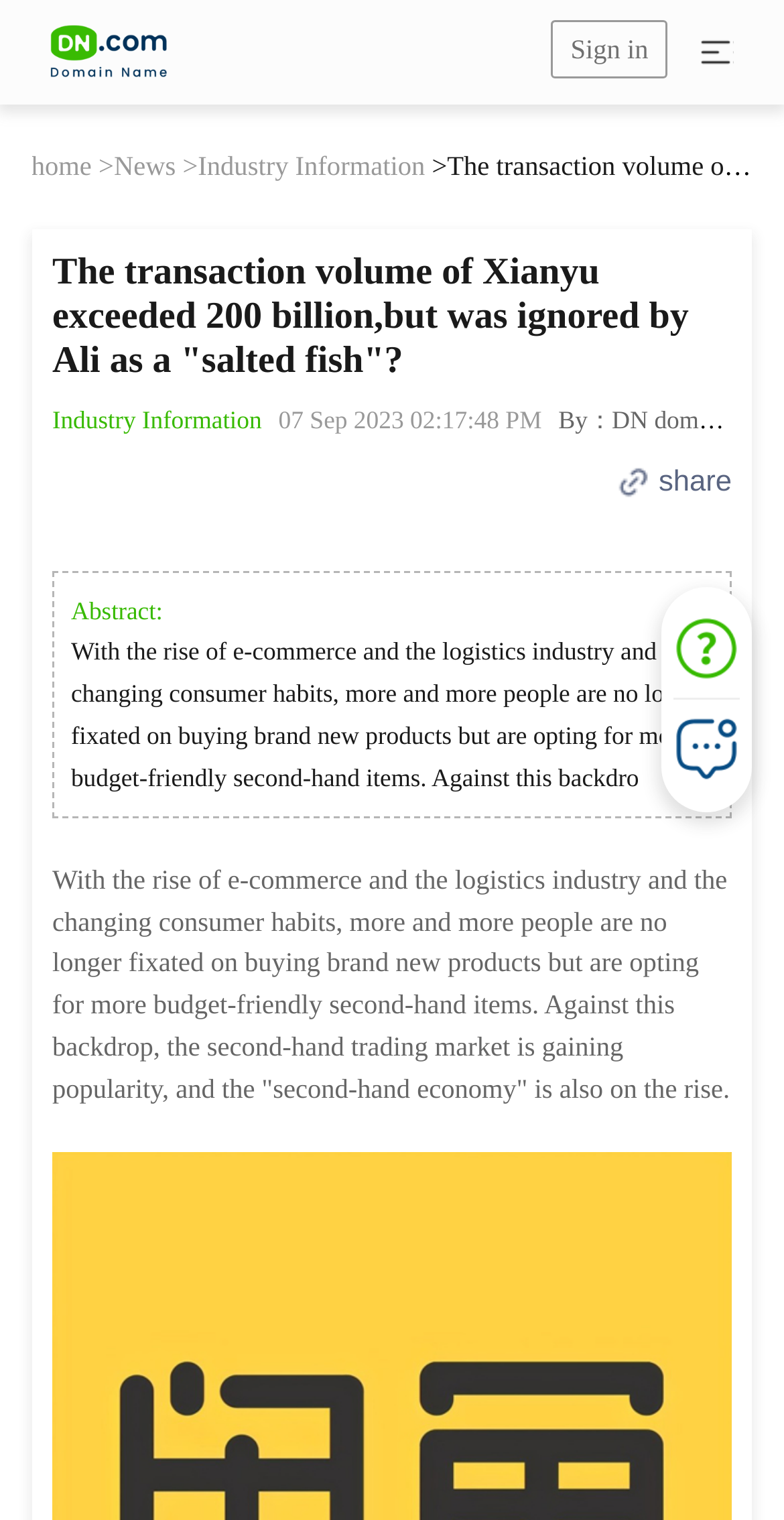Identify and provide the bounding box coordinates of the UI element described: "Industry Information". The coordinates should be formatted as [left, top, right, bottom], with each number being a float between 0 and 1.

[0.067, 0.267, 0.347, 0.287]